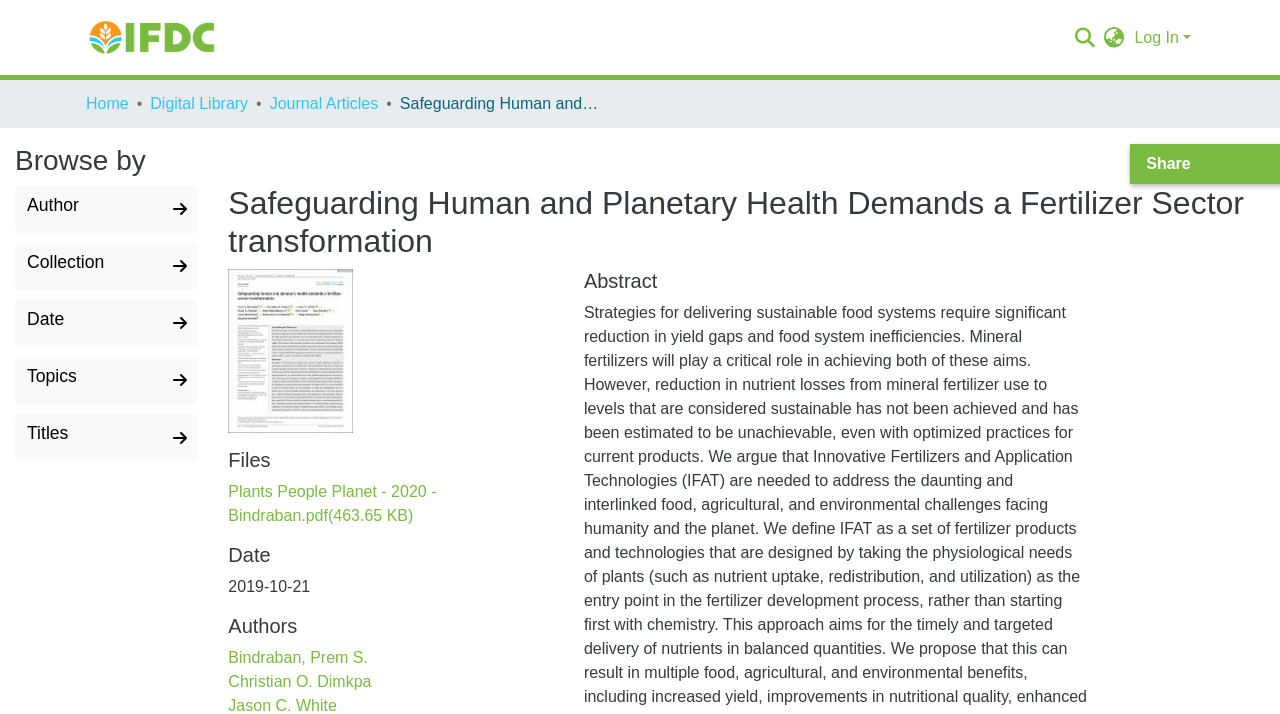What is the purpose of the search bar?
Please elaborate on the answer to the question with detailed information.

The search bar is located in the top right corner of the webpage, inside the navigation bar. It is a textbox element with a search icon, indicating that it is used to search for something within the website.